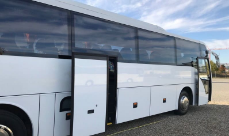Capture every detail in the image and describe it fully.

The image captures a modern, white coach bus parked in an outdoor setting, showcasing its spacious design and large windows, which reflect the clear blue sky. The bus has one door partially open, indicating readiness for passengers to board or disembark. This visual represents the options available for bus reservations in Les Révoires, highlighting the comfort and convenience of traveling by coach for various purposes, such as sightseeing tours and business transfers. The scene emphasizes the quality of service provided by transportation providers in the area, ensuring a reliable and enjoyable travel experience.